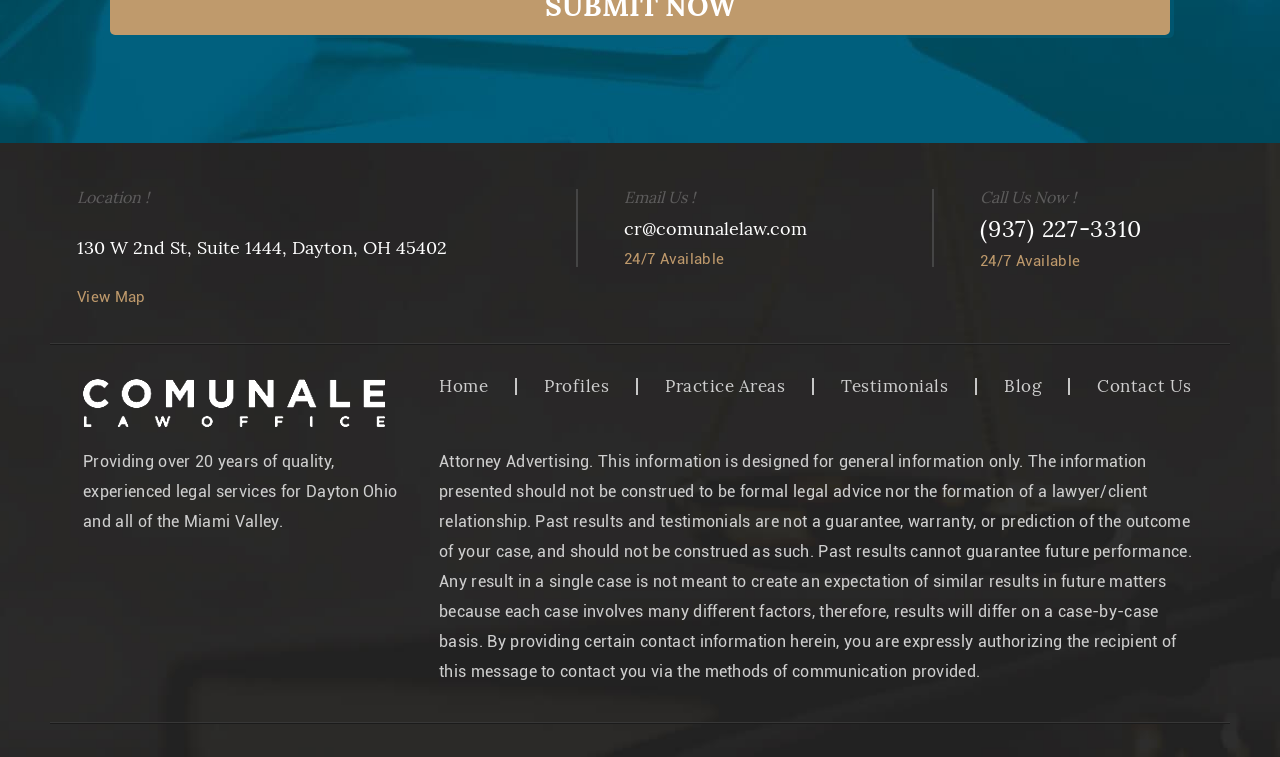Determine the bounding box coordinates of the clickable element to complete this instruction: "Call the phone number". Provide the coordinates in the format of four float numbers between 0 and 1, [left, top, right, bottom].

[0.766, 0.283, 0.892, 0.321]